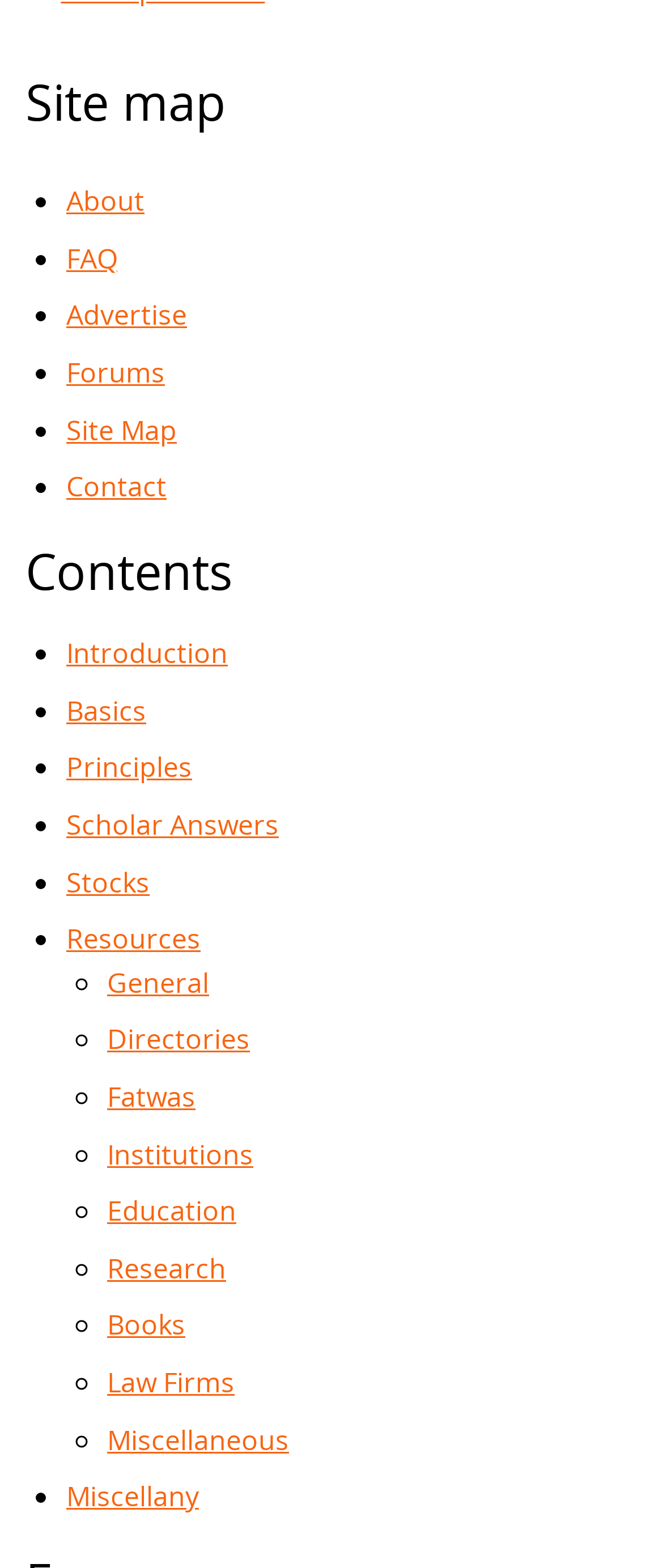Please identify the bounding box coordinates of the clickable region that I should interact with to perform the following instruction: "Read Introduction". The coordinates should be expressed as four float numbers between 0 and 1, i.e., [left, top, right, bottom].

[0.1, 0.405, 0.344, 0.429]